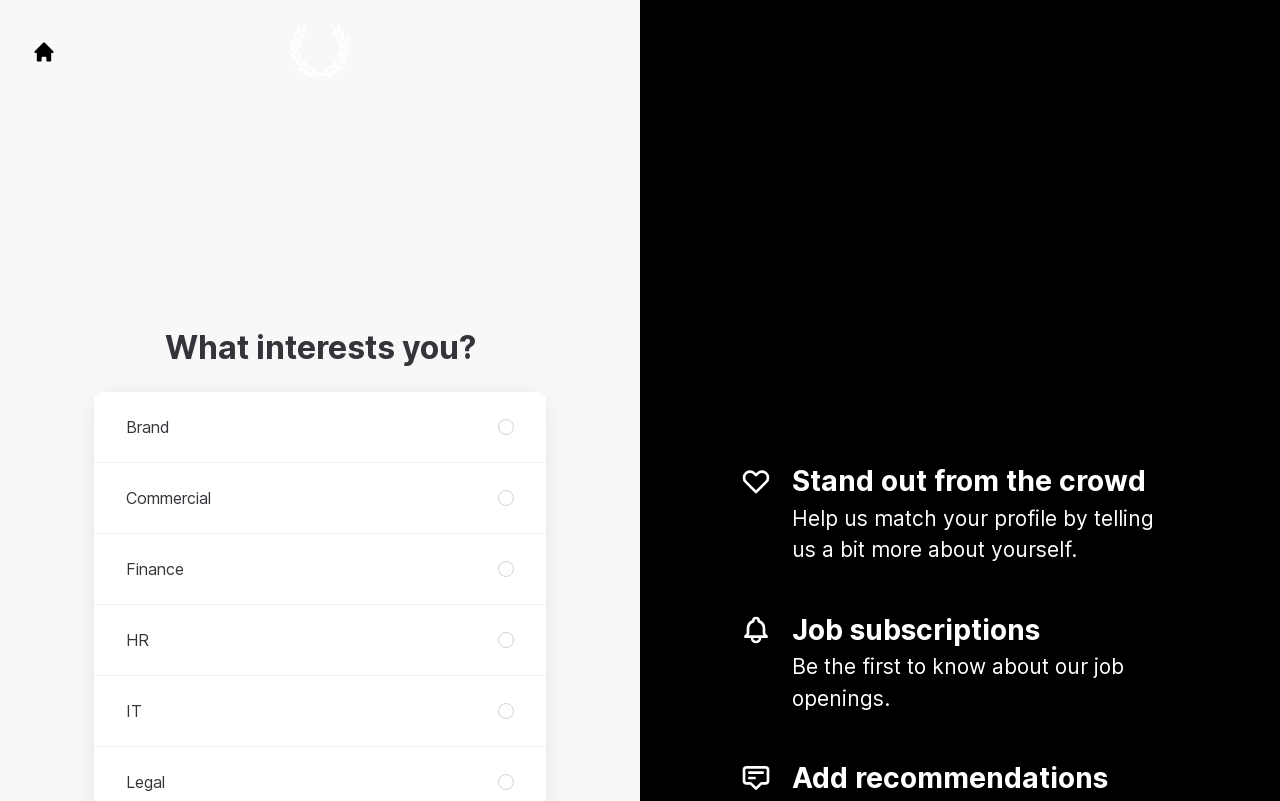Please identify the bounding box coordinates of the element on the webpage that should be clicked to follow this instruction: "Click on 'Go to career site'". The bounding box coordinates should be given as four float numbers between 0 and 1, formatted as [left, top, right, bottom].

[0.226, 0.03, 0.274, 0.1]